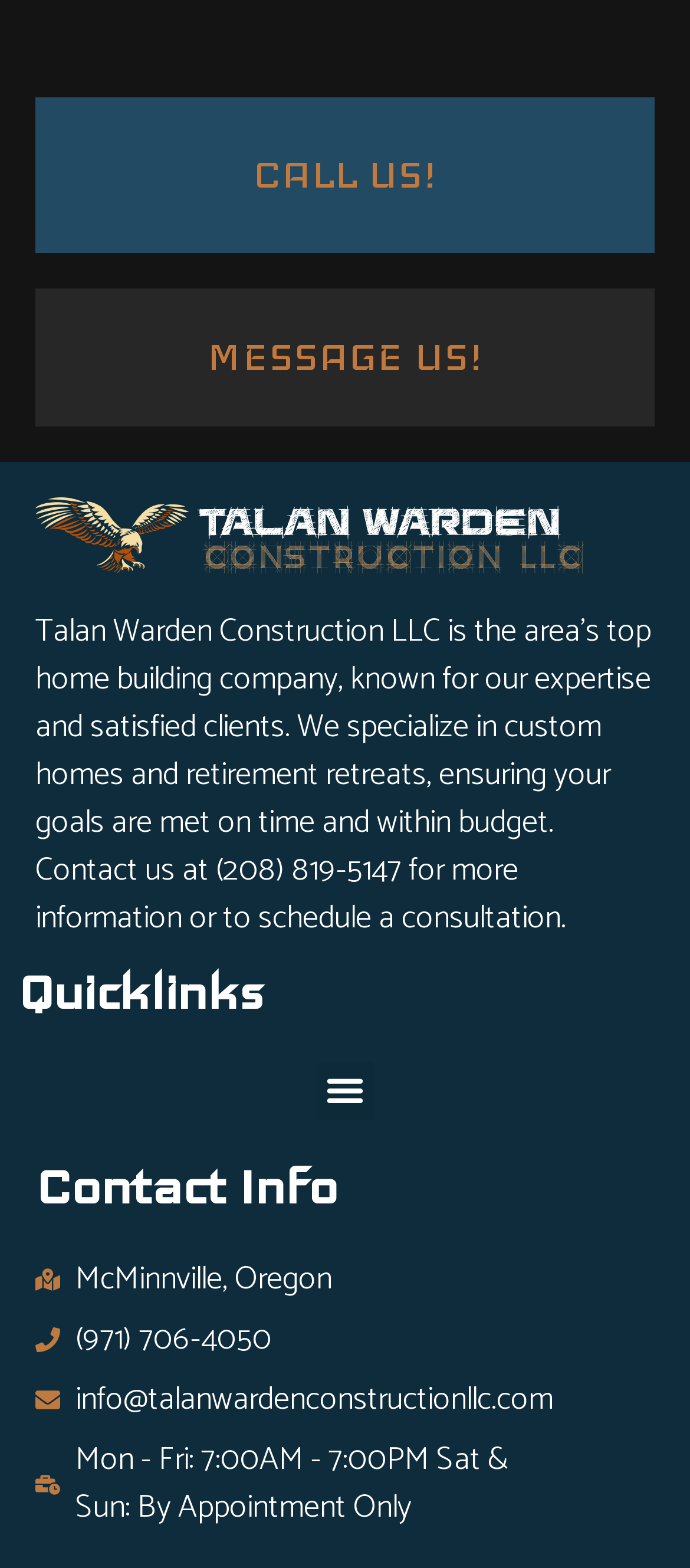Answer the following query with a single word or phrase:
What are the company's business hours?

Mon - Fri: 7:00AM - 7:00PM Sat & Sun: By Appointment Only